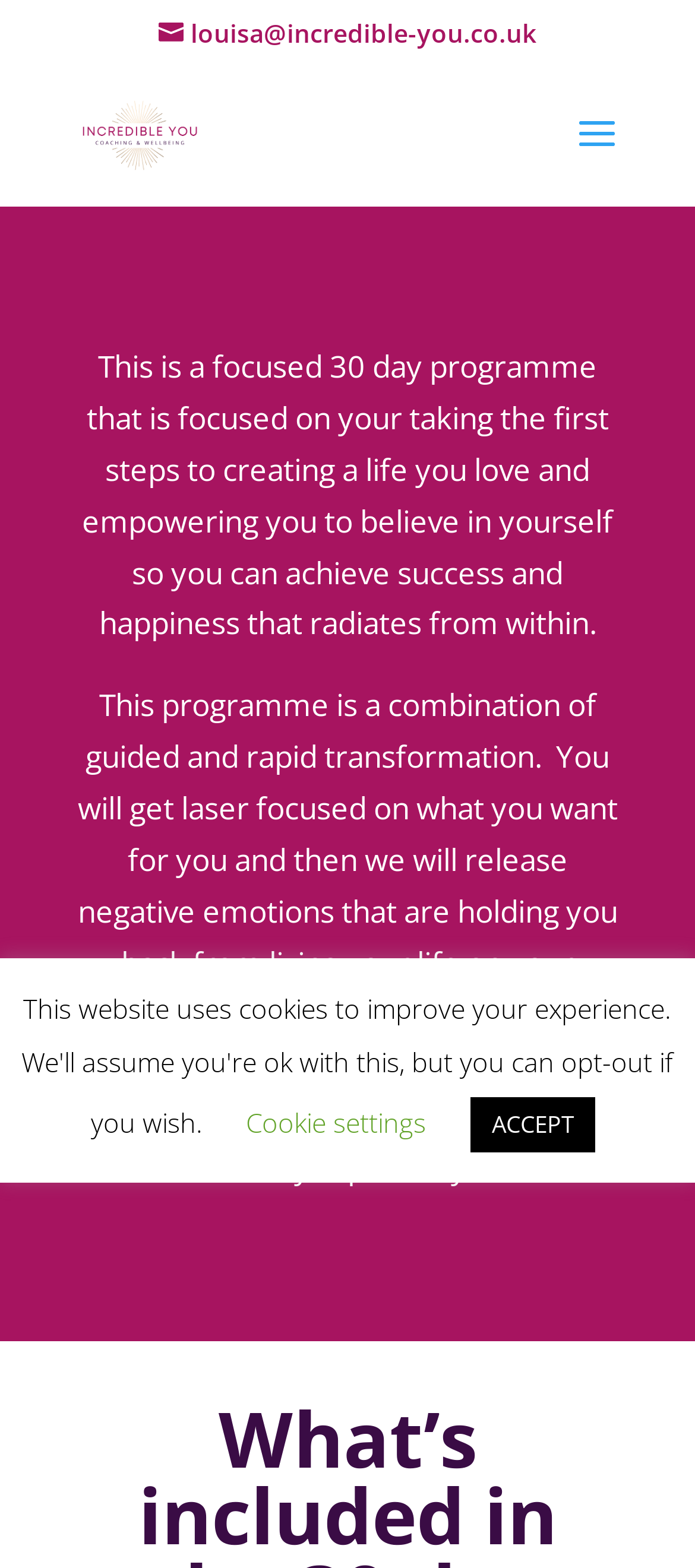How many buttons are there at the bottom of the webpage?
Identify the answer in the screenshot and reply with a single word or phrase.

2